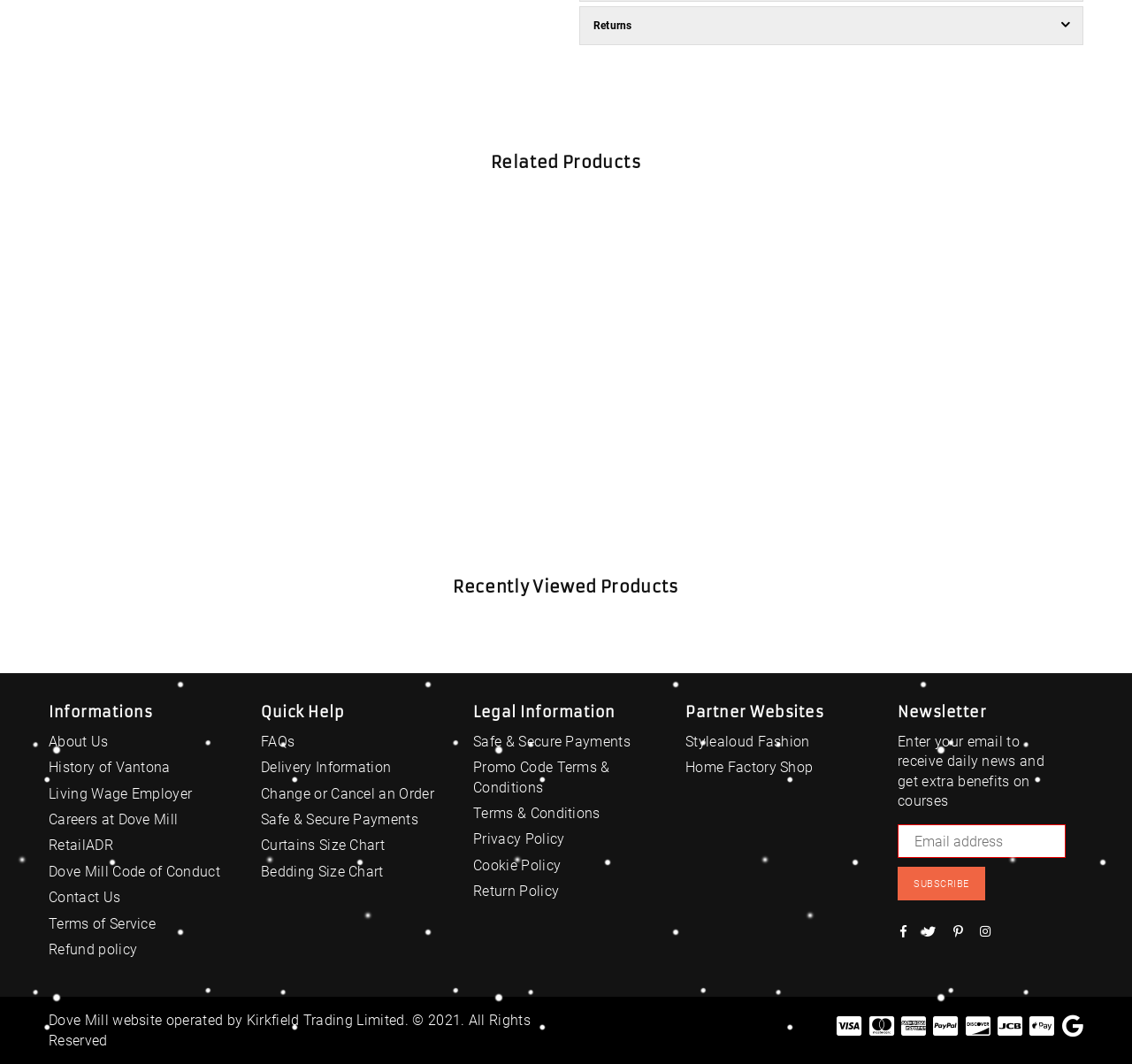Provide the bounding box coordinates of the section that needs to be clicked to accomplish the following instruction: "Click on the 'Returns' link."

[0.512, 0.006, 0.957, 0.043]